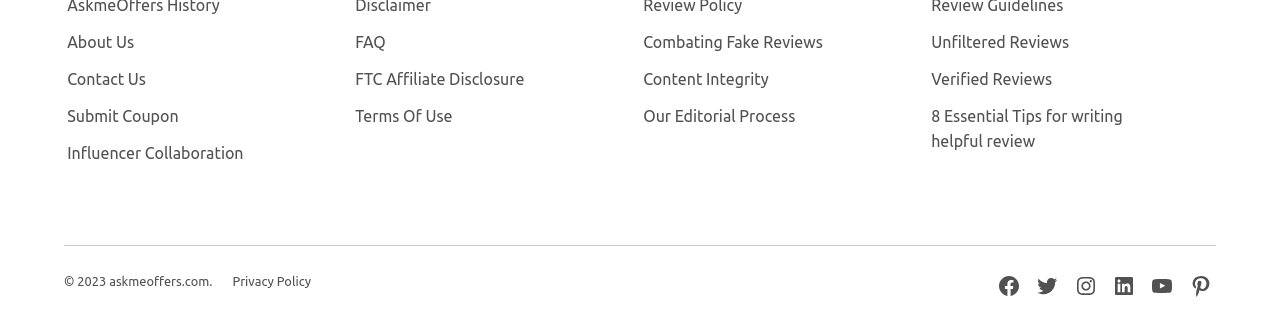Locate the bounding box coordinates of the clickable region necessary to complete the following instruction: "read faq". Provide the coordinates in the format of four float numbers between 0 and 1, i.e., [left, top, right, bottom].

[0.277, 0.085, 0.301, 0.18]